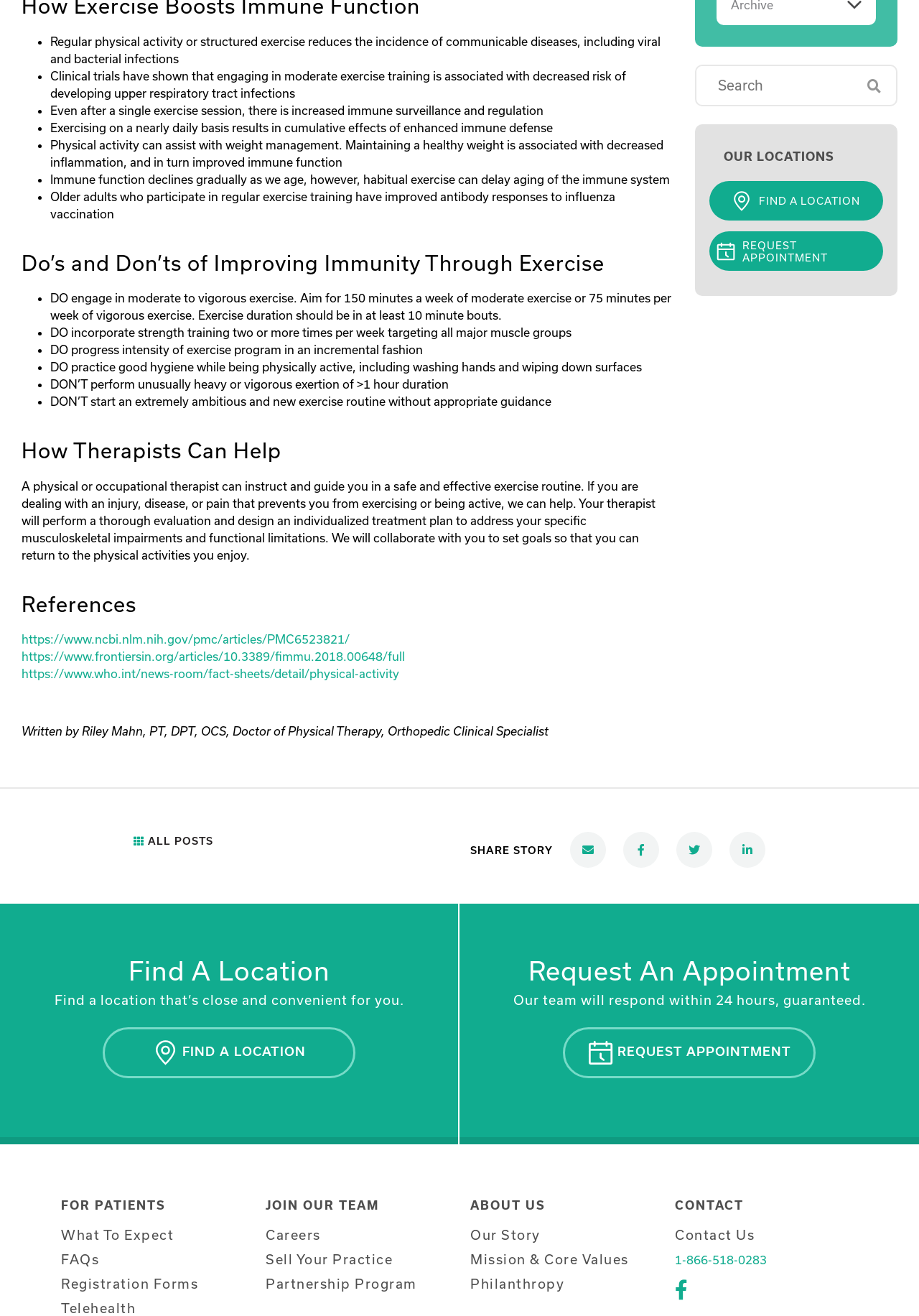Observe the image and answer the following question in detail: What is the purpose of a physical or occupational therapist?

Based on the webpage, a physical or occupational therapist can instruct and guide individuals in a safe and effective exercise routine, especially for those who are dealing with an injury, disease, or pain that prevents them from exercising or being active.